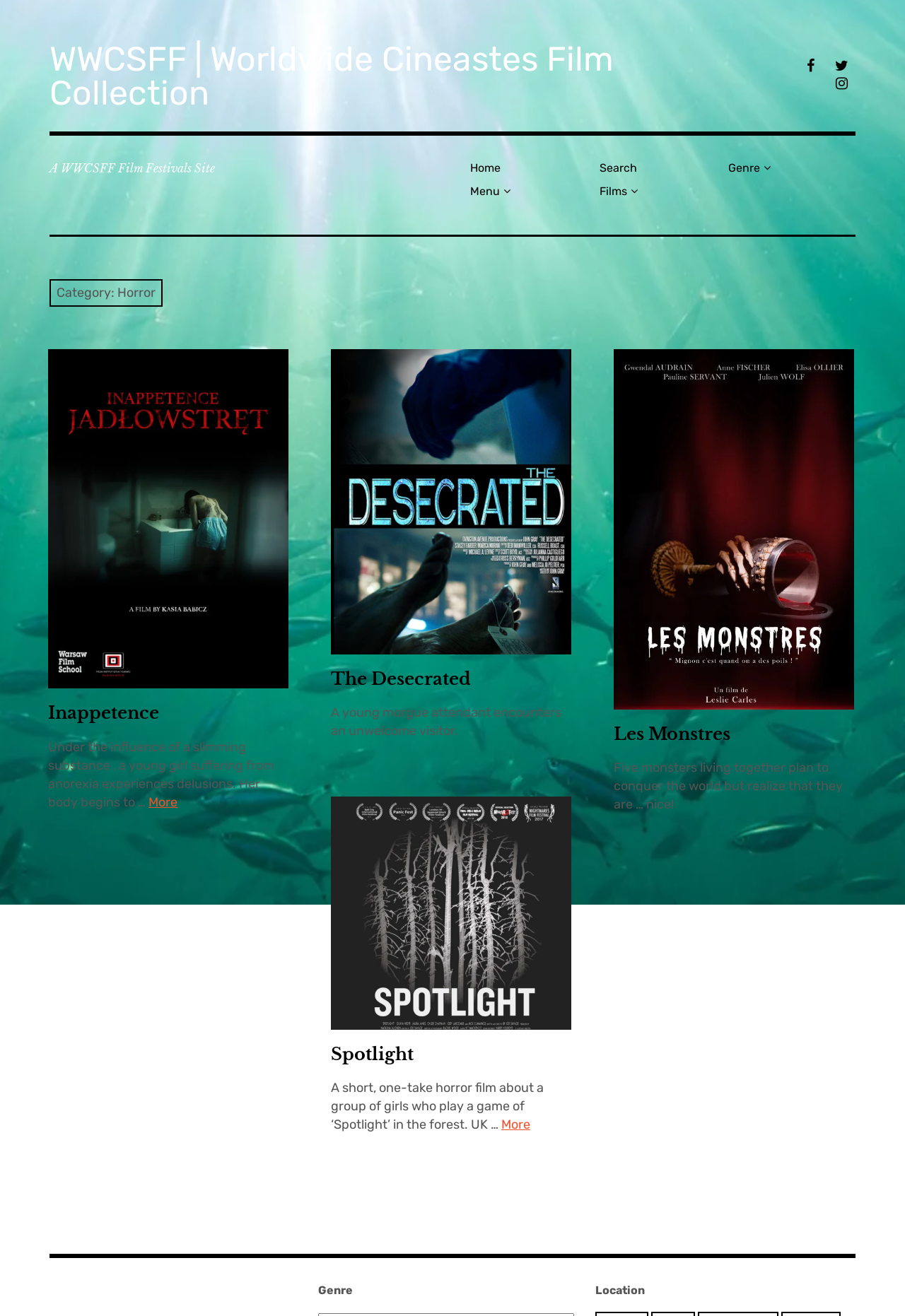Please determine the bounding box coordinates of the element to click in order to execute the following instruction: "Read more about the film 'Spotlight'". The coordinates should be four float numbers between 0 and 1, specified as [left, top, right, bottom].

[0.164, 0.604, 0.196, 0.615]